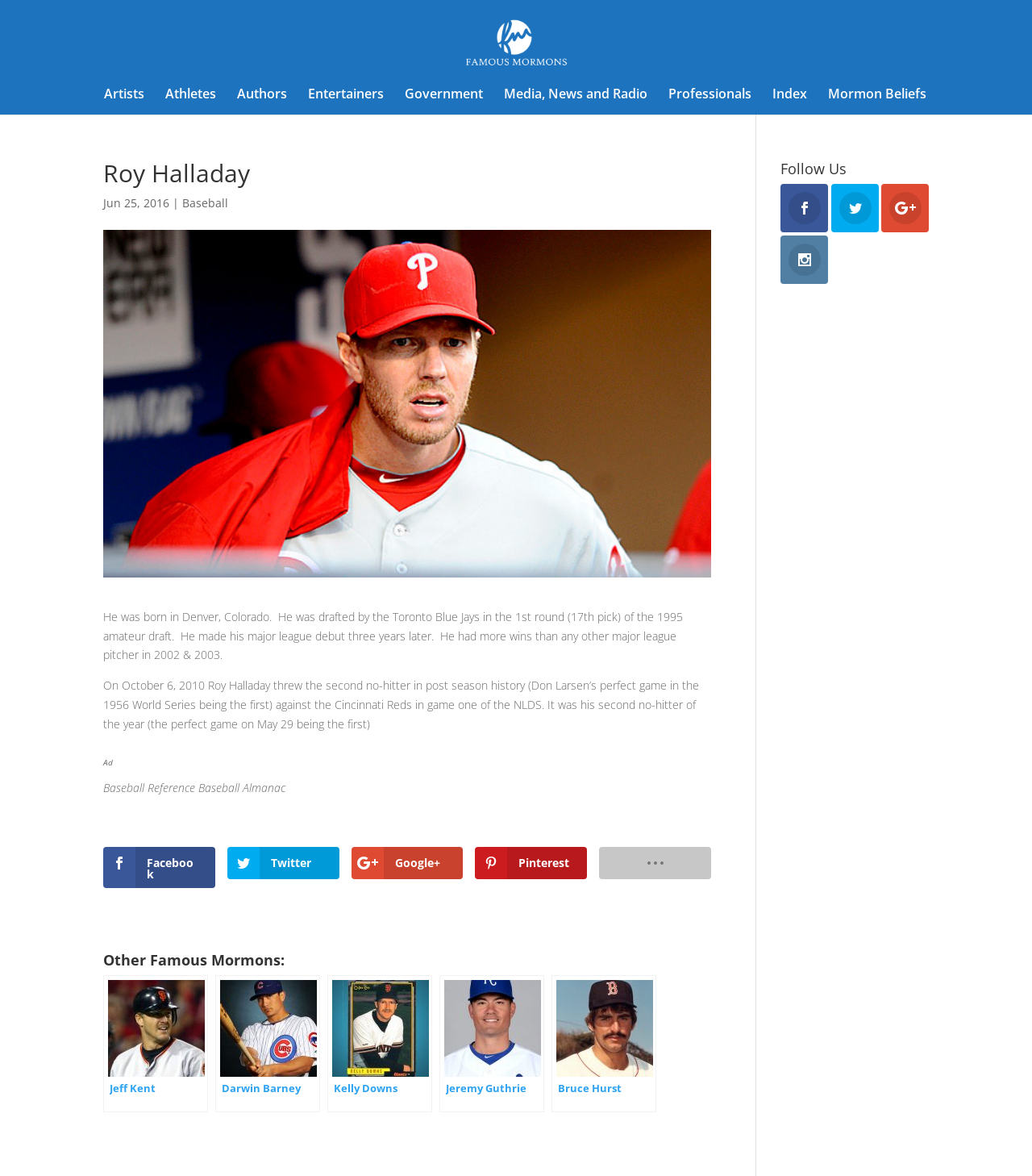Extract the bounding box for the UI element that matches this description: "© Concept Glow Worm ADV".

None